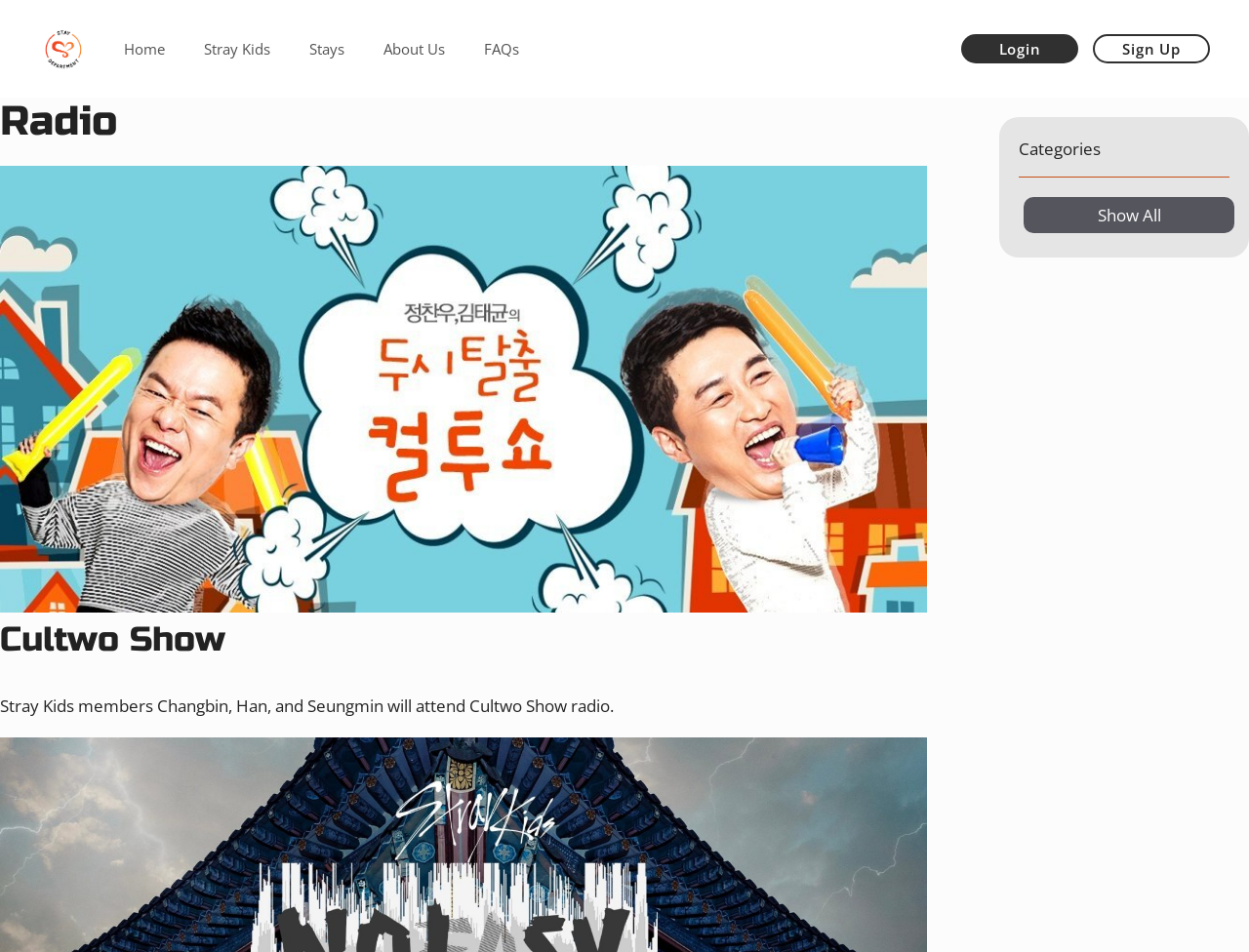Provide the bounding box coordinates for the area that should be clicked to complete the instruction: "go to Stay Department".

[0.031, 0.037, 0.07, 0.061]